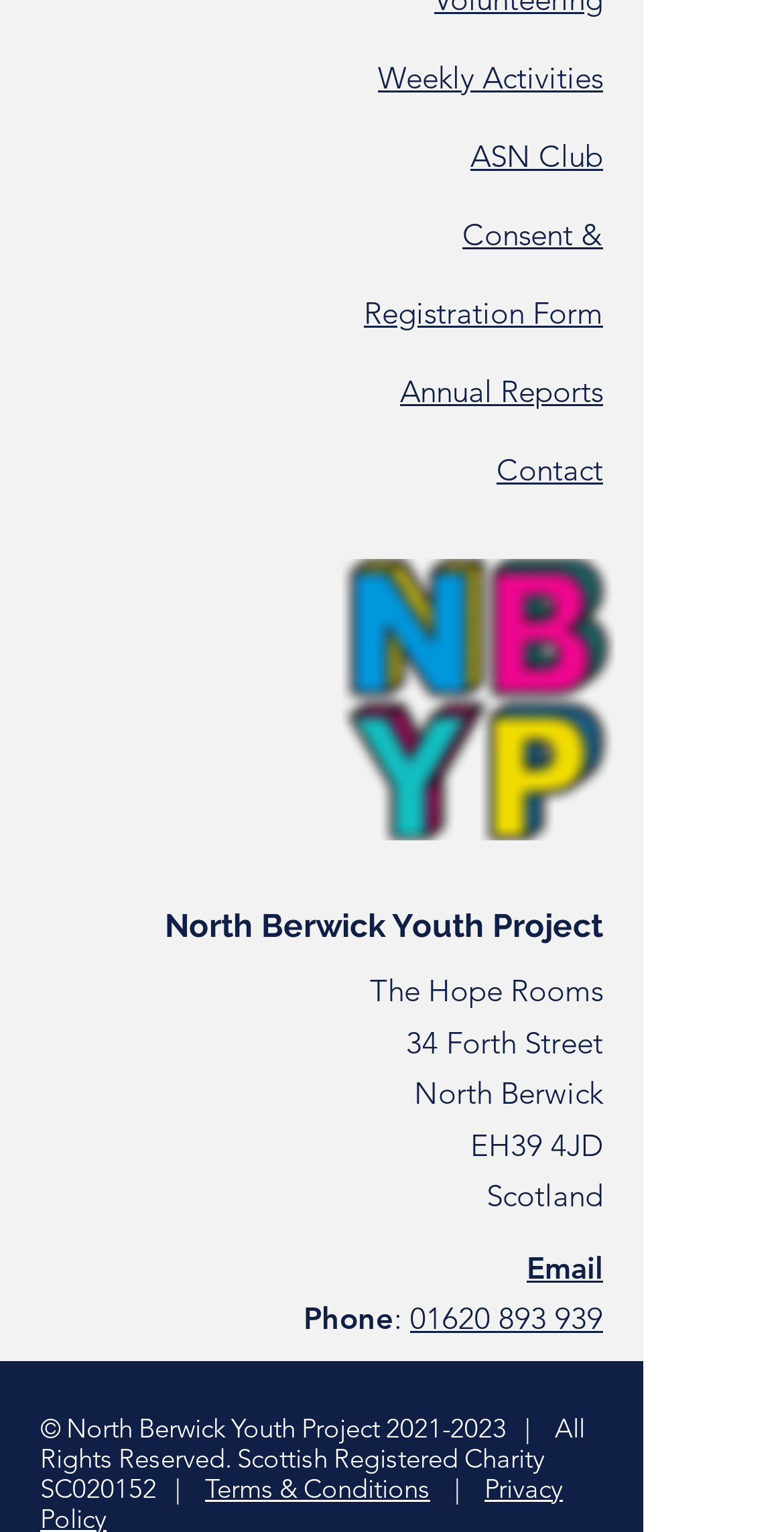What is the name of the youth project?
Give a one-word or short-phrase answer derived from the screenshot.

North Berwick Youth Project